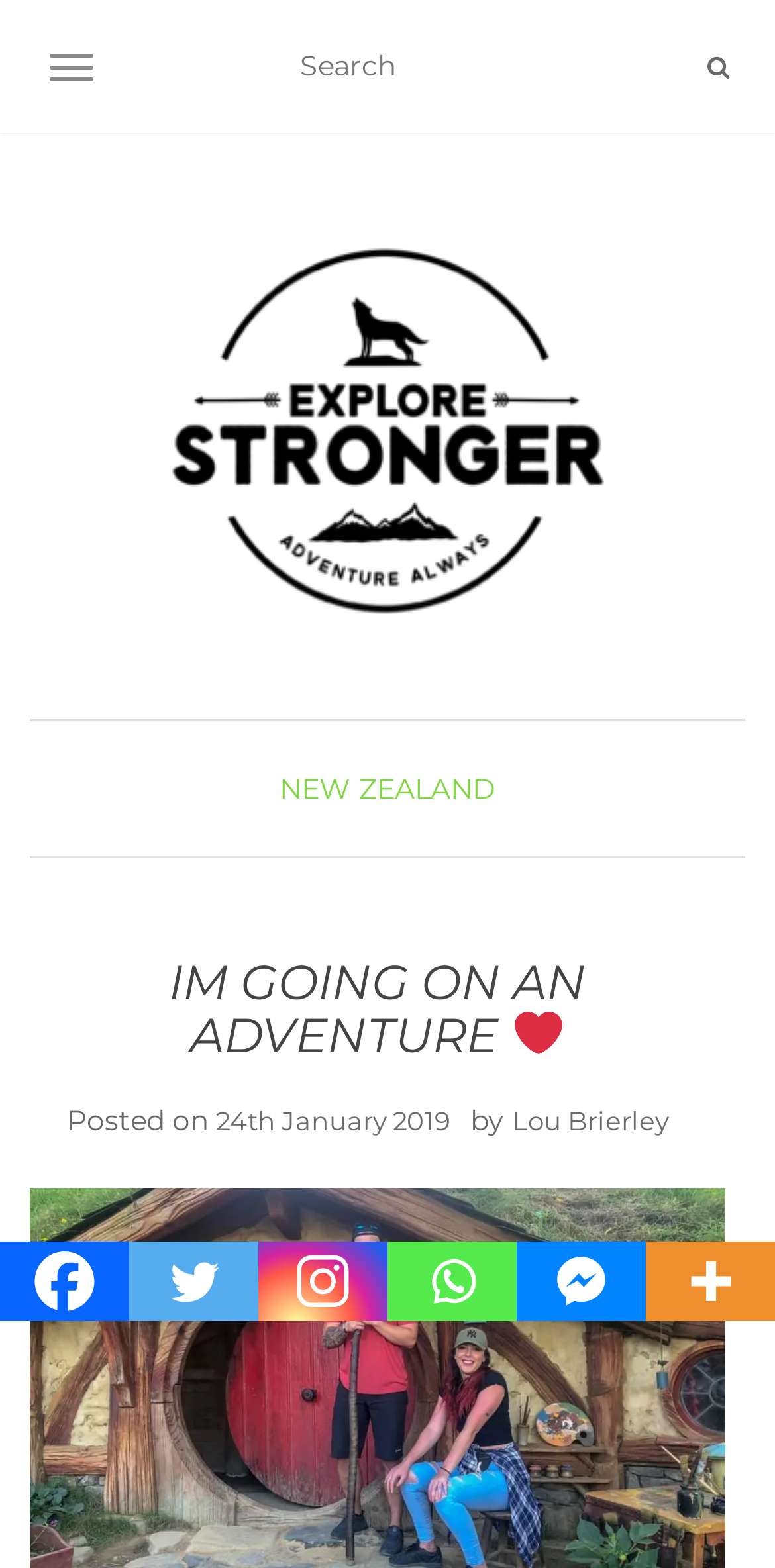Identify the bounding box coordinates for the region to click in order to carry out this instruction: "Toggle navigation". Provide the coordinates using four float numbers between 0 and 1, formatted as [left, top, right, bottom].

[0.038, 0.023, 0.146, 0.063]